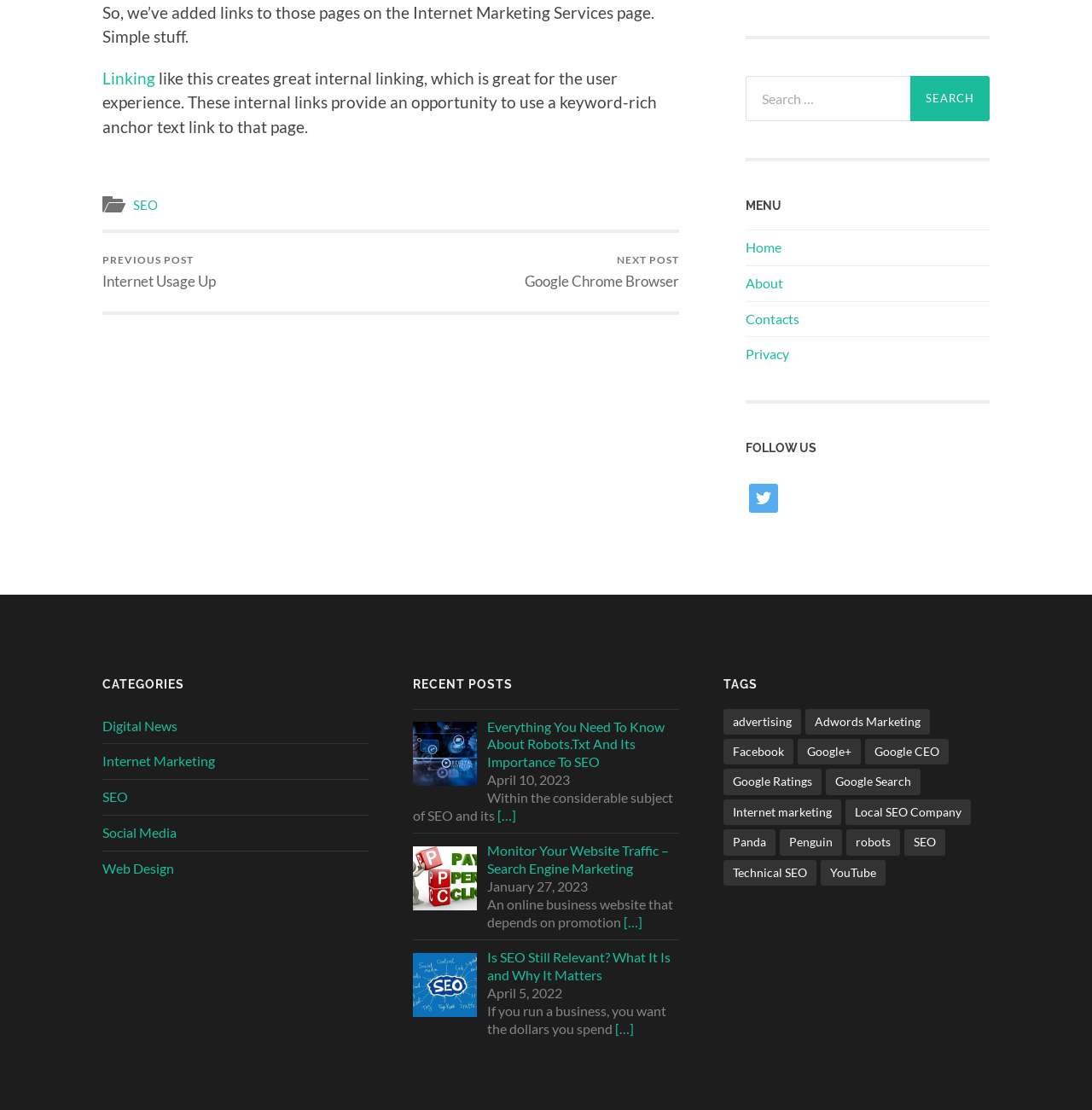Provide the bounding box coordinates of the HTML element described as: "parent_node: Search for: value="Search"". The bounding box coordinates should be four float numbers between 0 and 1, i.e., [left, top, right, bottom].

[0.834, 0.068, 0.906, 0.109]